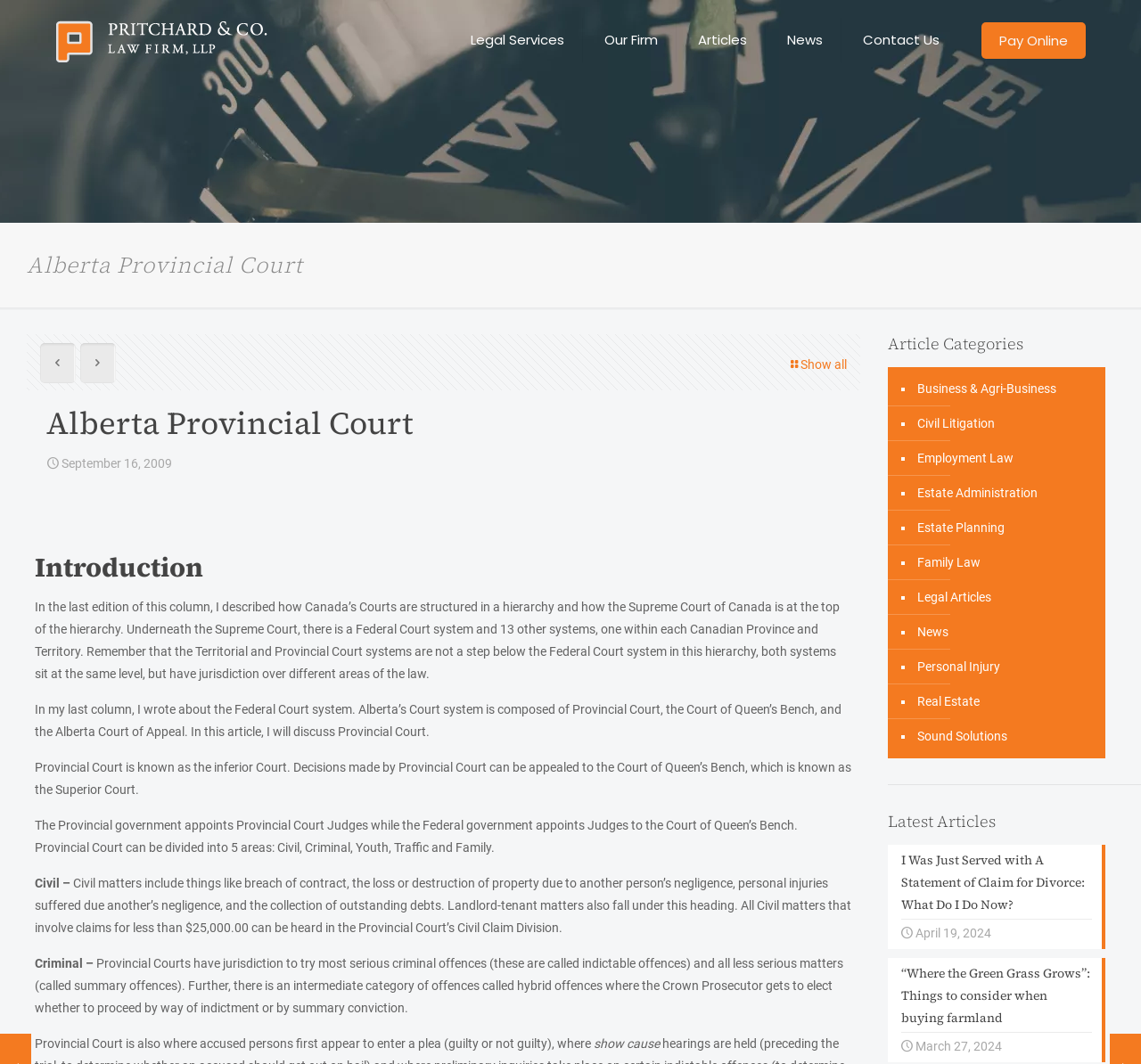Identify the bounding box coordinates for the element you need to click to achieve the following task: "Contact the law firm". The coordinates must be four float values ranging from 0 to 1, formatted as [left, top, right, bottom].

[0.509, 0.705, 0.729, 0.726]